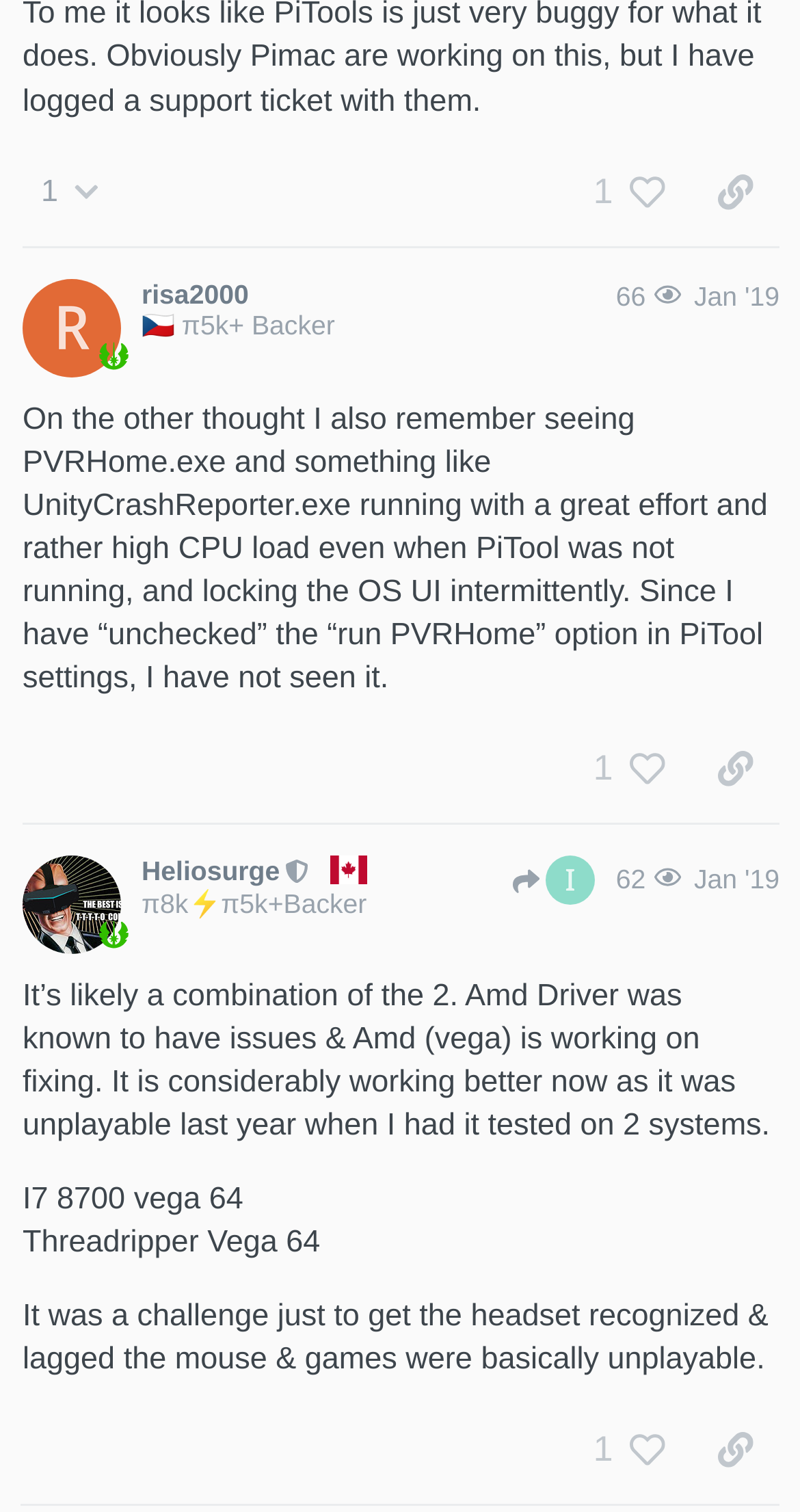Specify the bounding box coordinates of the region I need to click to perform the following instruction: "Click the button to copy a link to this post to clipboard". The coordinates must be four float numbers in the range of 0 to 1, i.e., [left, top, right, bottom].

[0.864, 0.483, 0.974, 0.533]